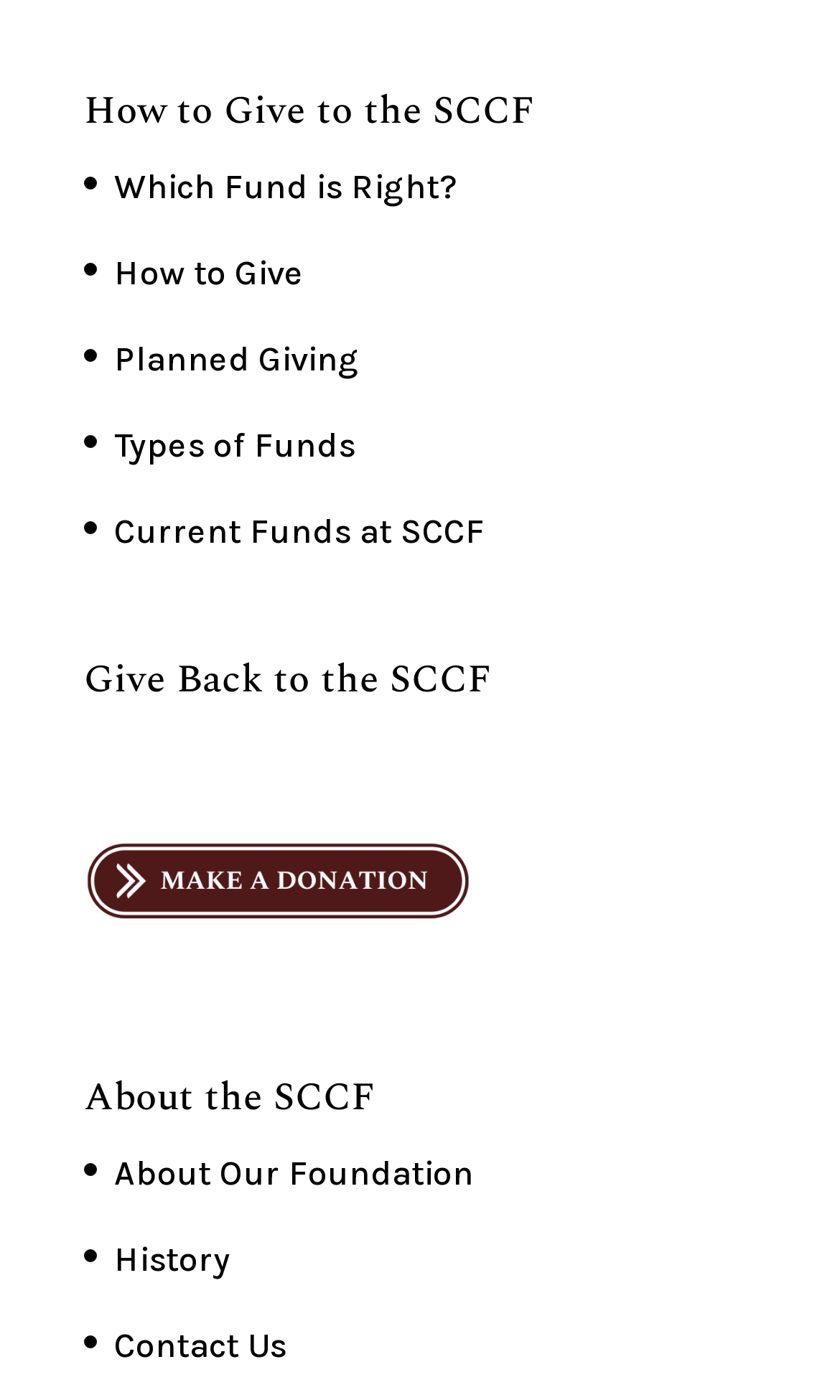Locate the UI element described by Current Funds at SCCF in the provided webpage screenshot. Return the bounding box coordinates in the format (top-left x, top-left y, bottom-right x, bottom-right y), ensuring all values are between 0 and 1.

[0.136, 0.365, 0.577, 0.394]